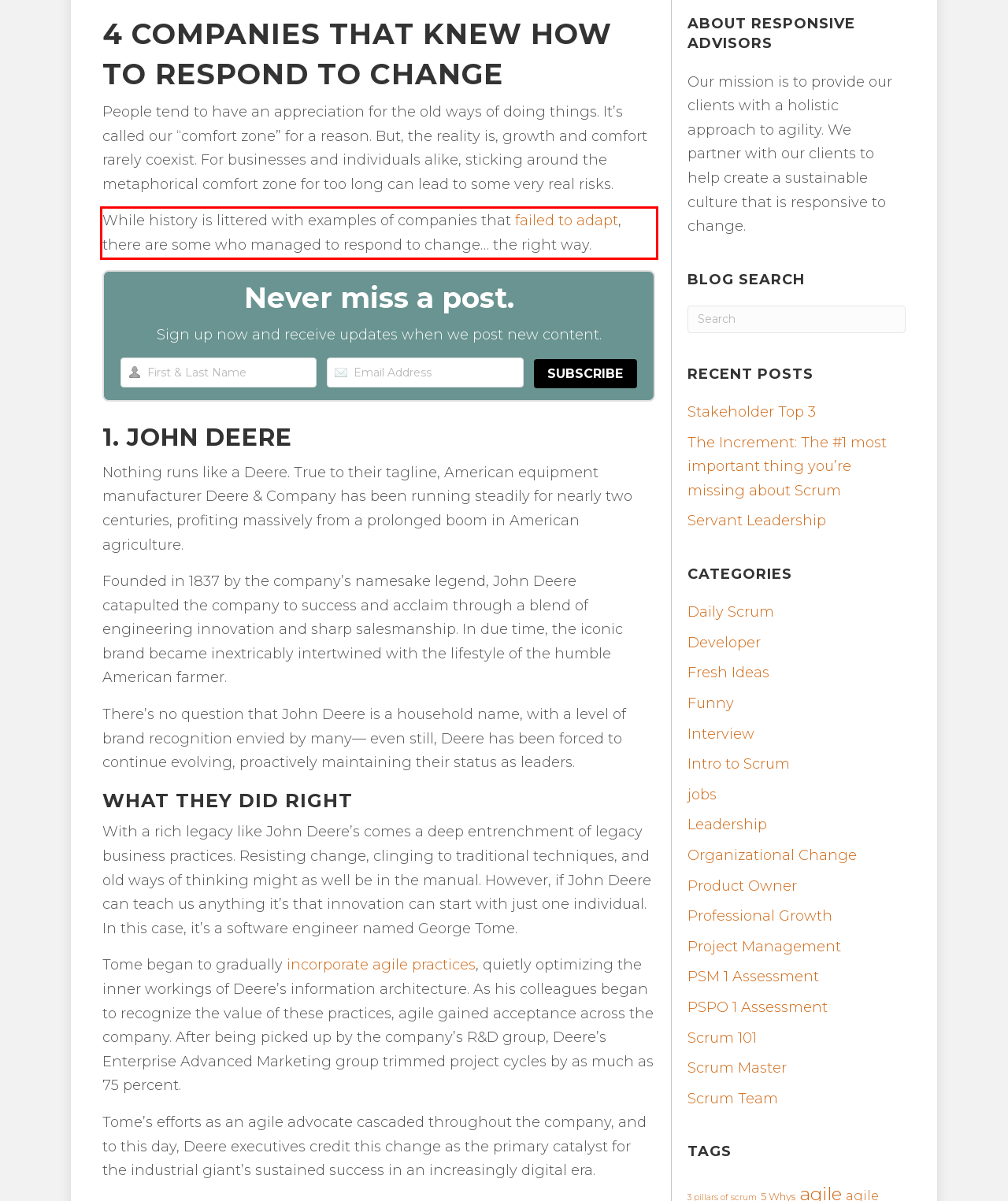Please identify and extract the text content from the UI element encased in a red bounding box on the provided webpage screenshot.

While history is littered with examples of companies that failed to adapt, there are some who managed to respond to change… the right way.